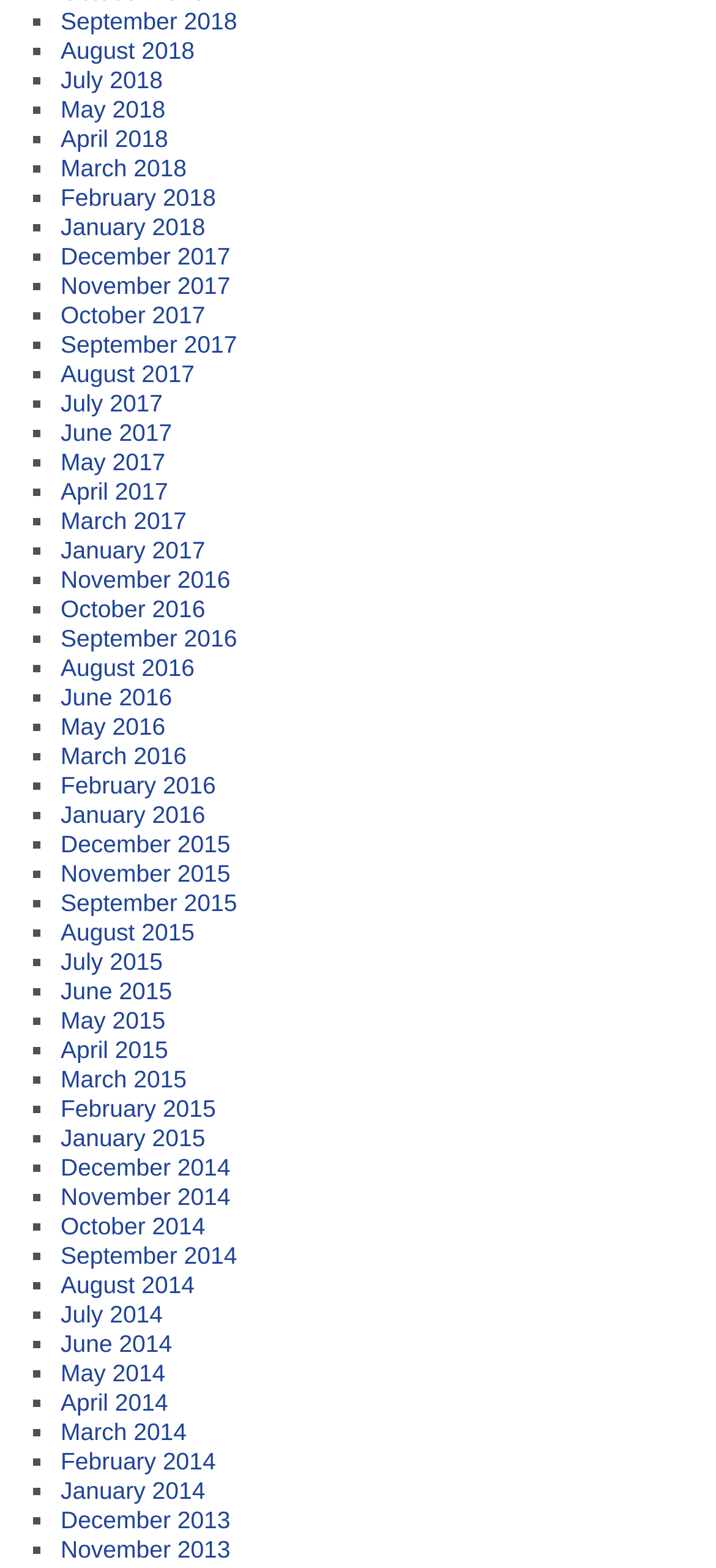Please identify the bounding box coordinates of the element that needs to be clicked to execute the following command: "View August 2017". Provide the bounding box using four float numbers between 0 and 1, formatted as [left, top, right, bottom].

[0.085, 0.23, 0.272, 0.247]